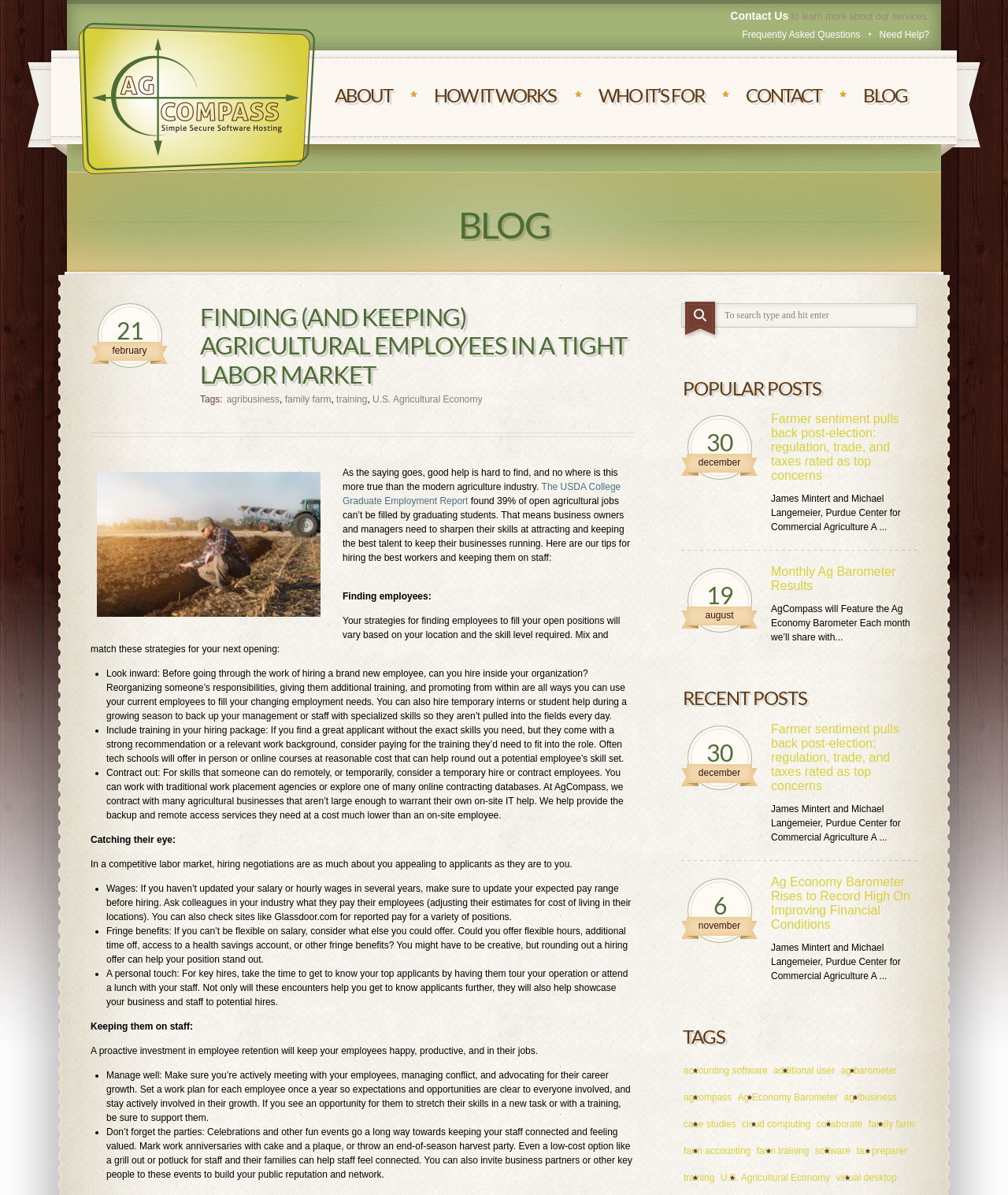Generate a thorough description of the webpage.

This webpage appears to be a blog or article page focused on the agriculture industry. At the top, there is a navigation menu with links to "ABOUT", "HOW IT WORKS", "WHO IT'S FOR", "CONTACT", and "BLOG". Below the navigation menu, there is a heading that reads "BLOG" and a subheading that reads "FINDING (AND KEEPING) AGRICULTURAL EMPLOYEES IN A TIGHT LABOR MARKET".

The main content of the page is an article that discusses the challenges of finding and keeping employees in the agriculture industry. The article is divided into three sections: "Finding employees", "Catching their eye", and "Keeping them on staff". Each section provides tips and strategies for agricultural businesses to attract and retain employees.

To the right of the article, there is a sidebar with several sections. The top section displays a search bar with a button labeled "Search". Below the search bar, there is a section labeled "POPULAR POSTS" that lists three articles with their titles, dates, and short summaries. Further down, there is a section labeled "RECENT POSTS" that lists three more articles with their titles, dates, and short summaries. At the bottom of the sidebar, there is a section labeled "TAGS" that lists various keywords related to the agriculture industry, such as "agribusiness", "family farm", and "ag economy barometer".

There are also several links and buttons scattered throughout the page, including a link to "Contact Us" at the top, a link to "Frequently Asked Questions" near the top, and a link to "Need Help?" near the top. Additionally, there is a logo for "AgCompass" at the top left of the page, which is also a link.